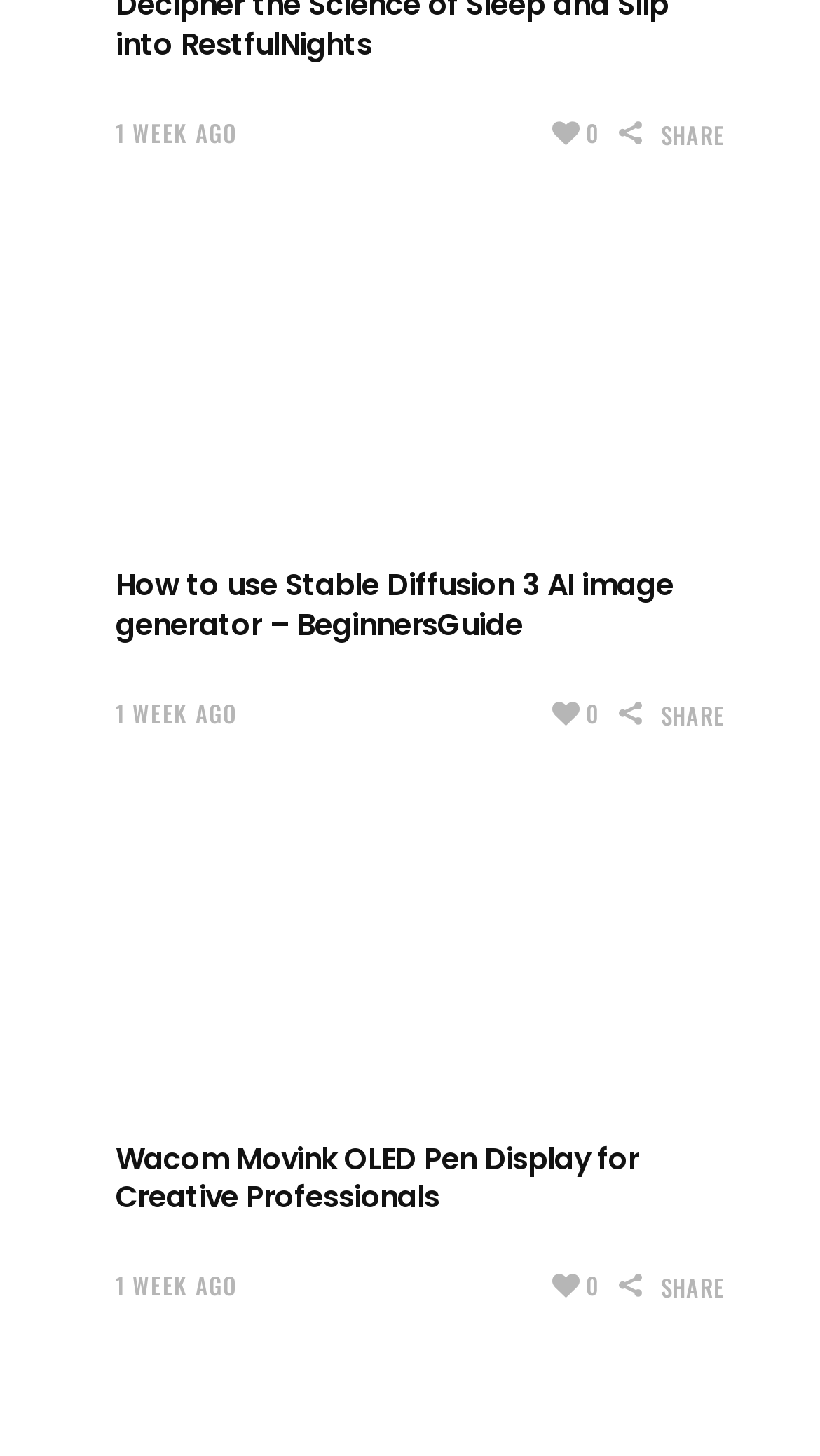Please locate the UI element described by "1 week ago" and provide its bounding box coordinates.

[0.141, 0.076, 0.288, 0.105]